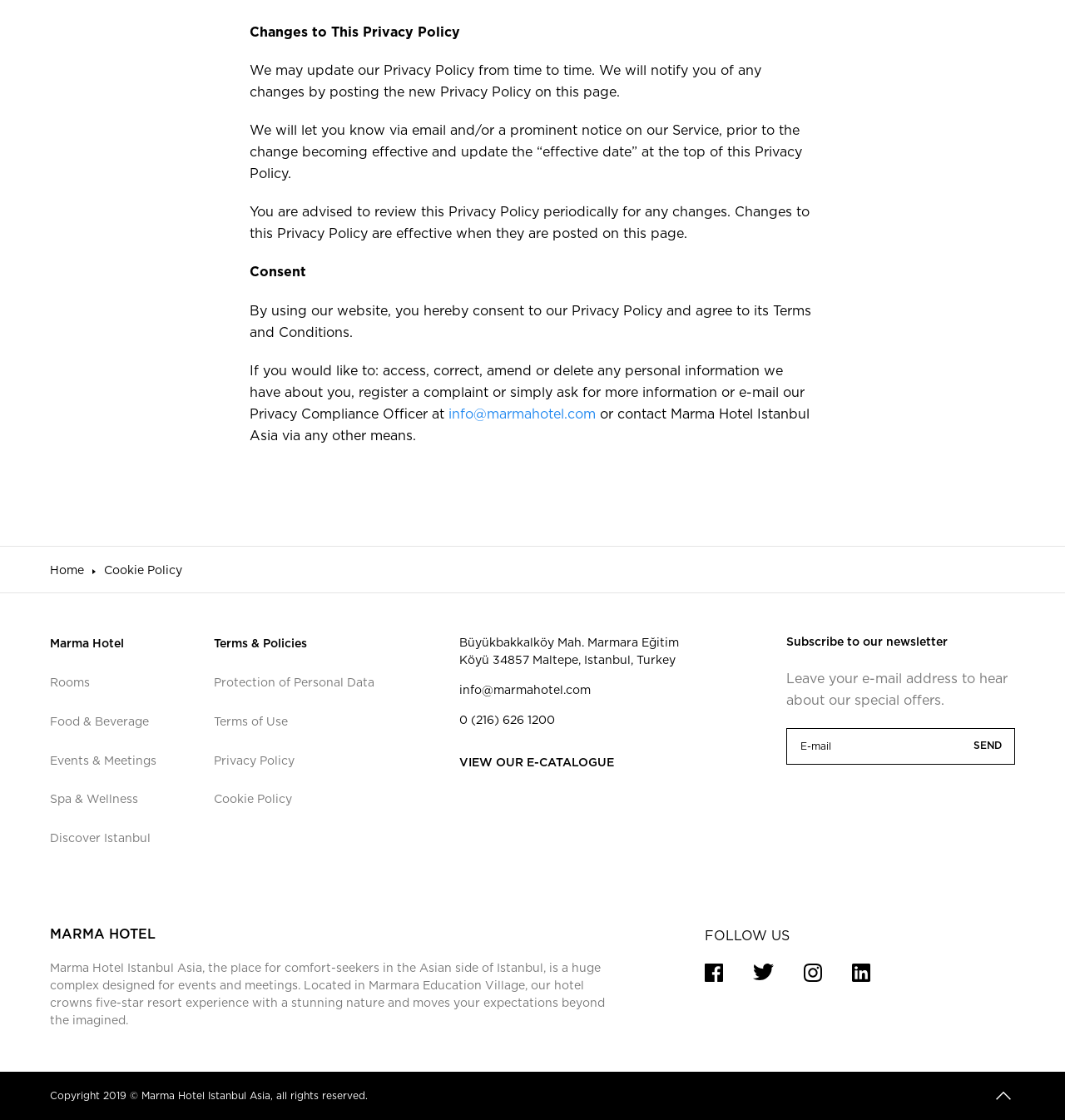Locate the UI element described by Cookie Policy in the provided webpage screenshot. Return the bounding box coordinates in the format (top-left x, top-left y, bottom-right x, bottom-right y), ensuring all values are between 0 and 1.

[0.2, 0.697, 0.415, 0.732]